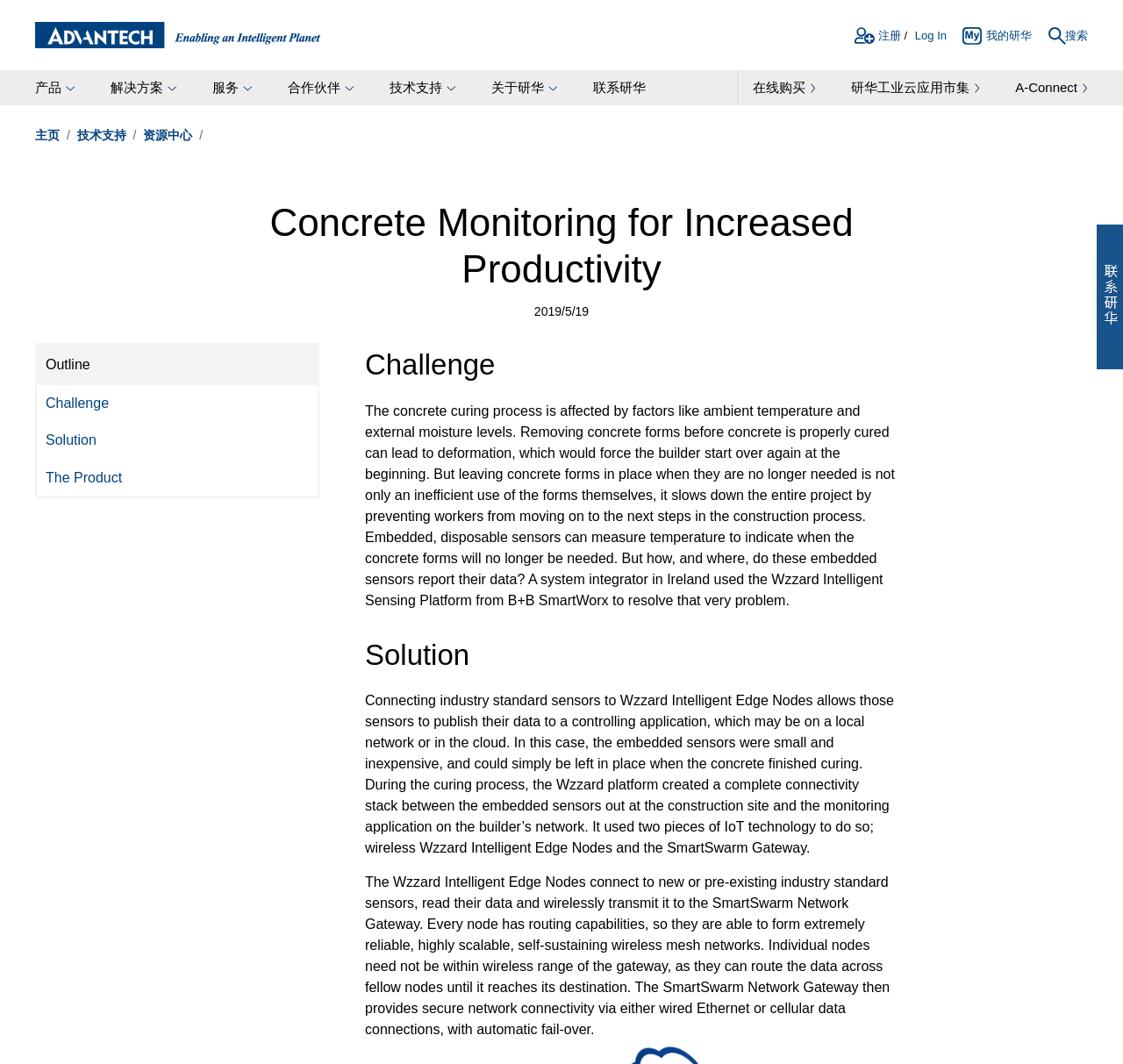Please identify the bounding box coordinates of where to click in order to follow the instruction: "contact Advantech".

[0.977, 0.211, 1.0, 0.347]